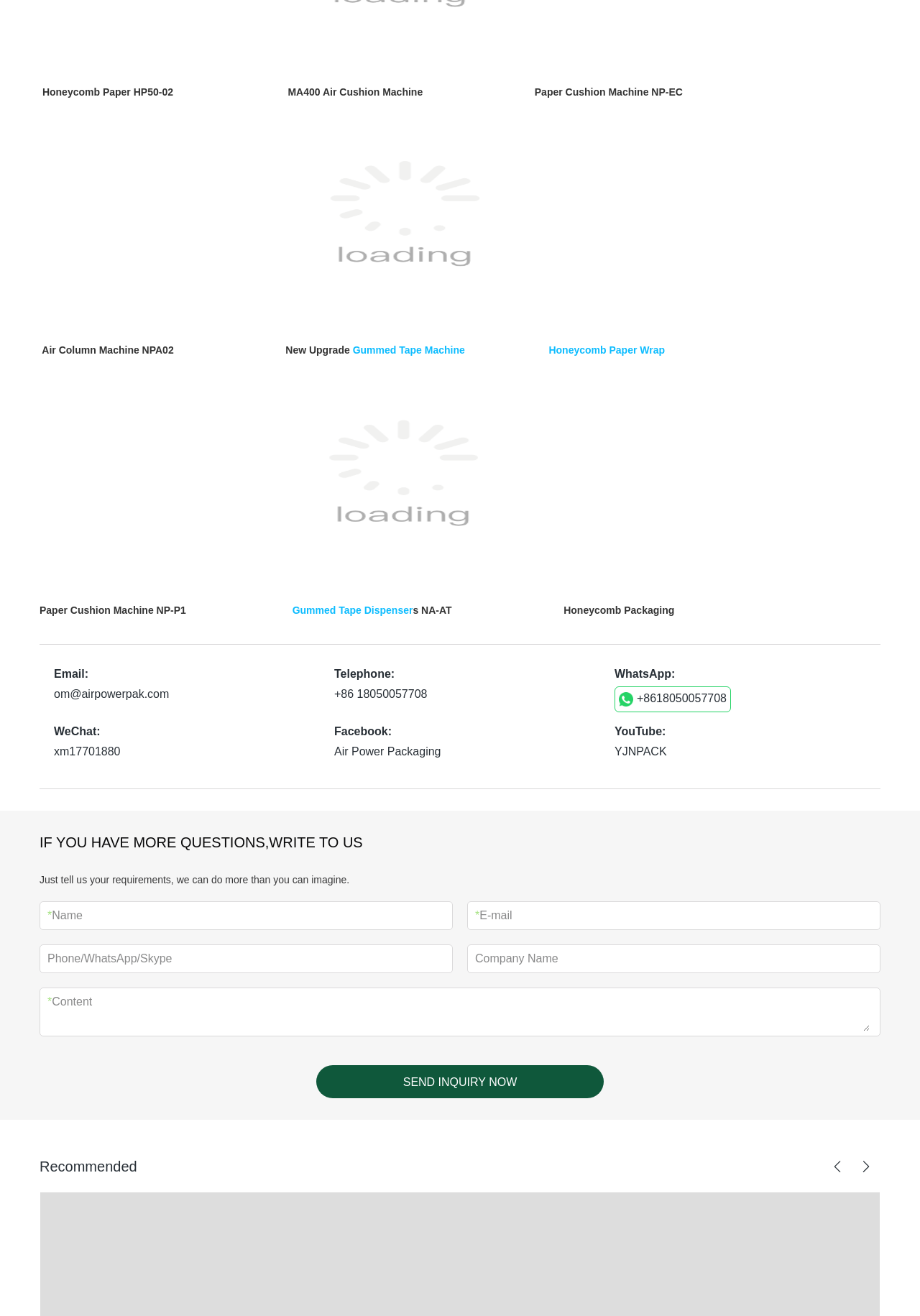What is the purpose of the form at the bottom of the webpage?
Look at the screenshot and give a one-word or phrase answer.

To send an inquiry